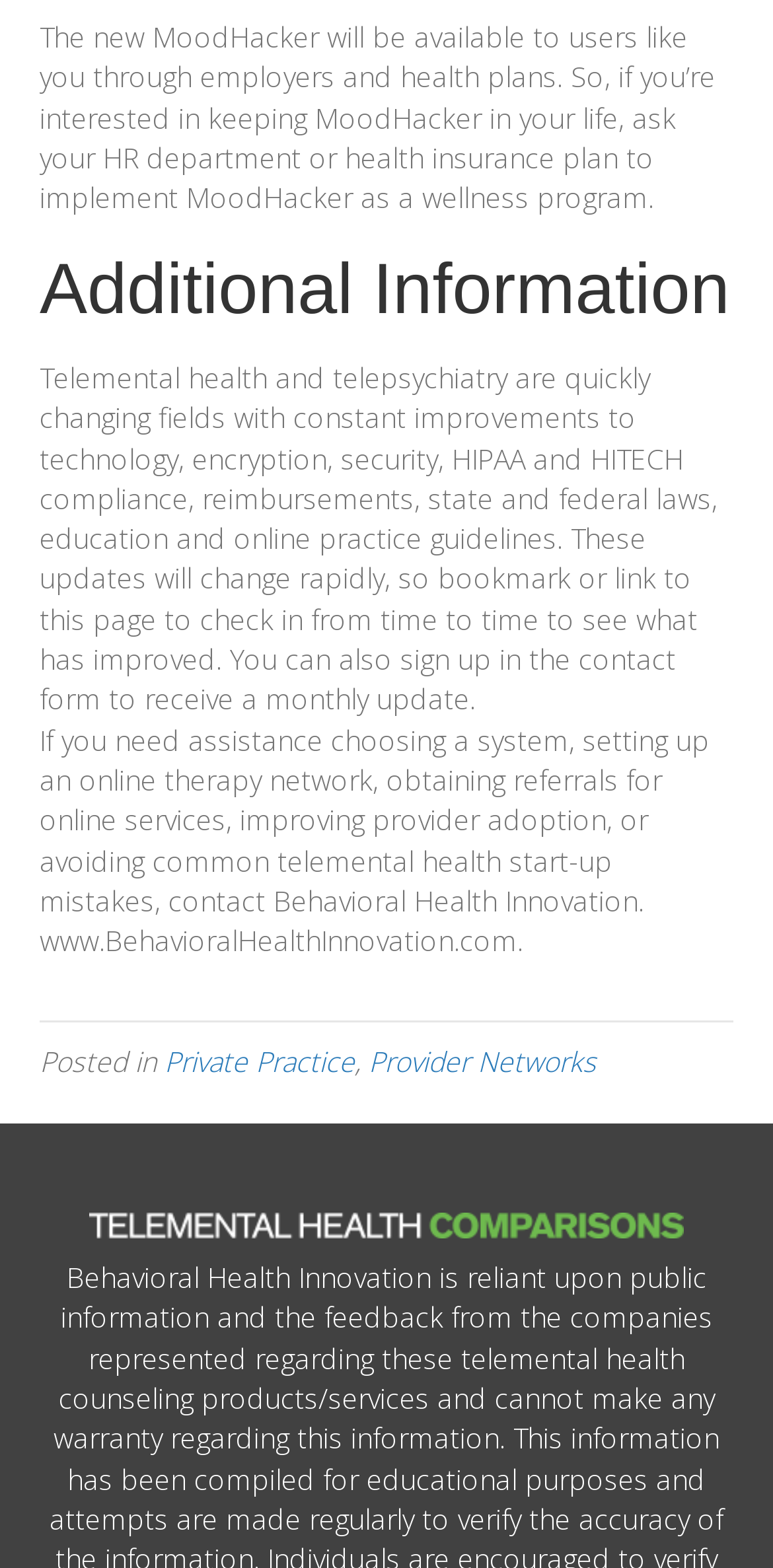Respond to the question below with a concise word or phrase:
Who can assist with telemental health setup?

Behavioral Health Innovation